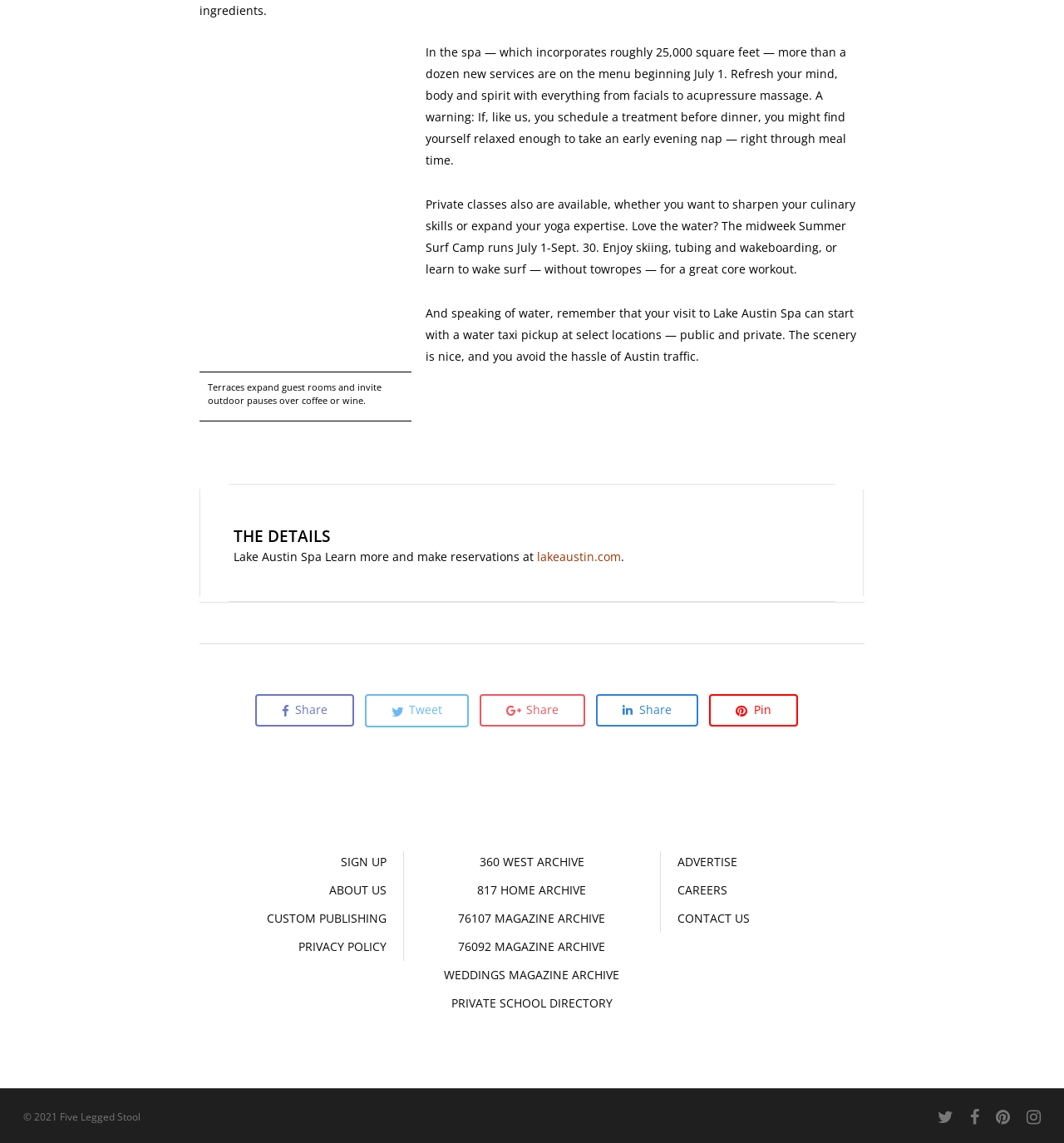Point out the bounding box coordinates of the section to click in order to follow this instruction: "Click the 'Tweet' button".

[0.343, 0.607, 0.441, 0.636]